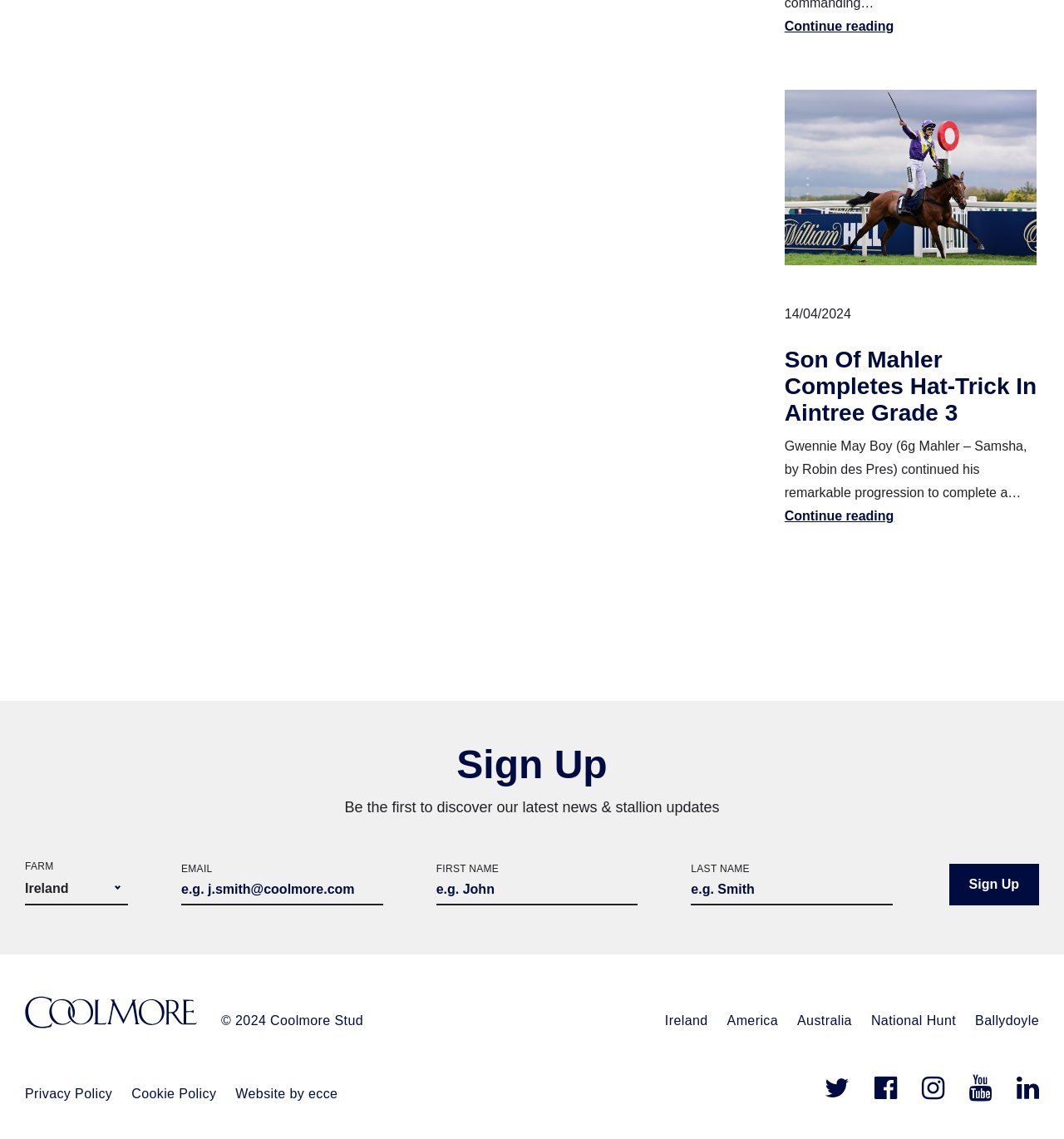Identify the bounding box coordinates of the region that needs to be clicked to carry out this instruction: "Enter email address". Provide these coordinates as four float numbers ranging from 0 to 1, i.e., [left, top, right, bottom].

[0.17, 0.768, 0.36, 0.795]